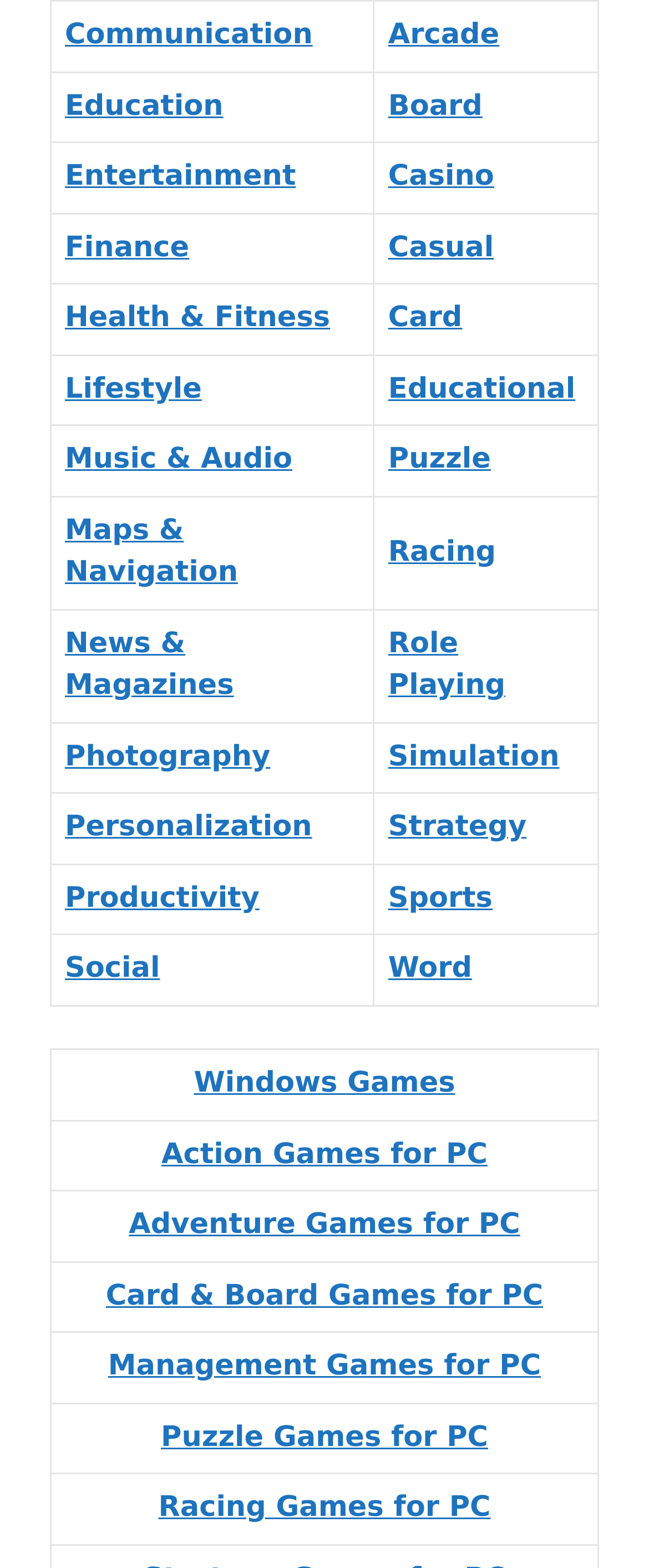Pinpoint the bounding box coordinates of the element you need to click to execute the following instruction: "Go to Windows Games". The bounding box should be represented by four float numbers between 0 and 1, in the format [left, top, right, bottom].

[0.299, 0.681, 0.701, 0.702]